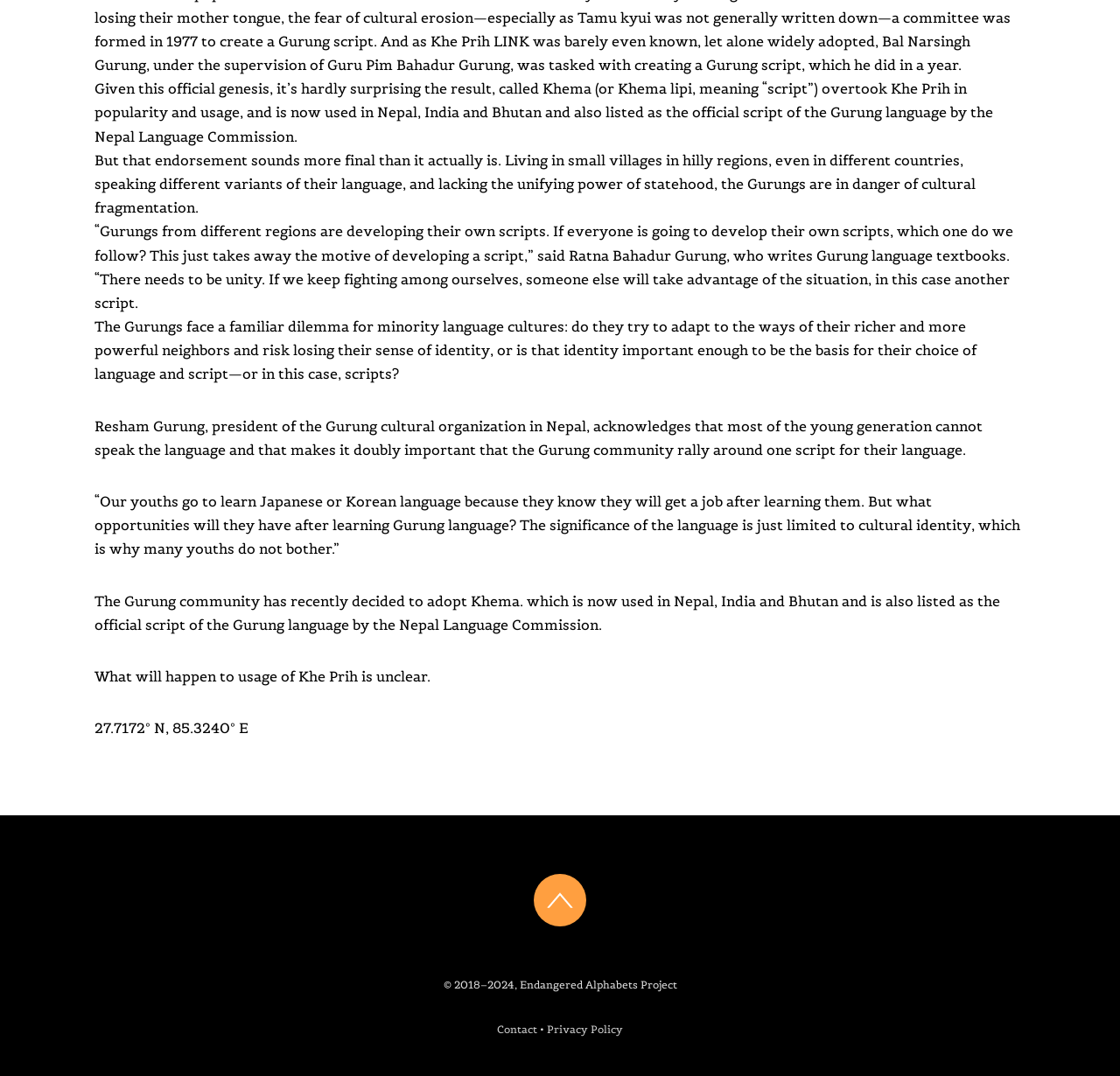Determine the bounding box coordinates for the HTML element described here: "alt="Back to Top"".

[0.477, 0.812, 0.523, 0.861]